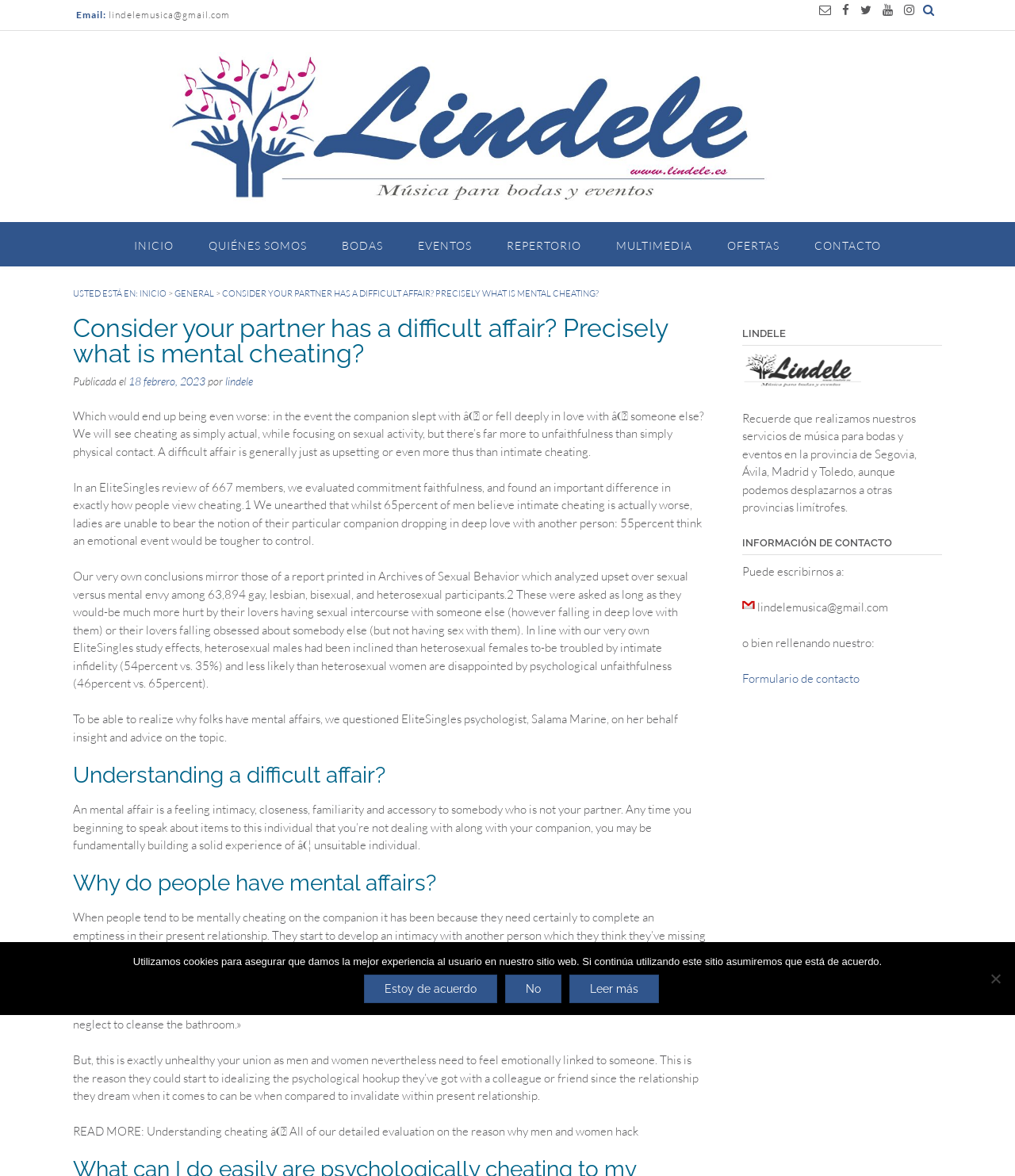Determine the bounding box for the described UI element: "title="Follow us on Twitter"".

[0.842, 0.003, 0.864, 0.014]